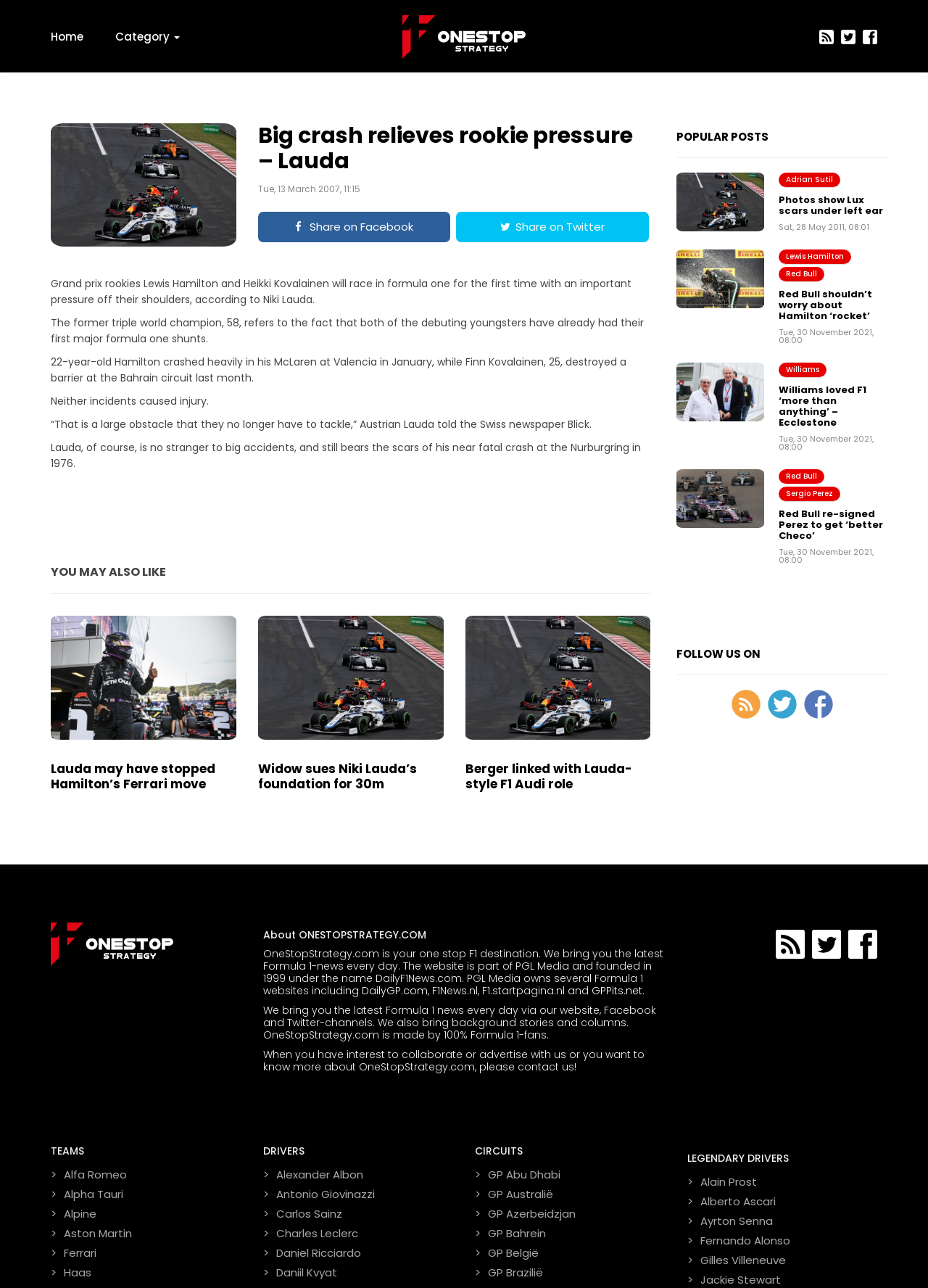Give a short answer to this question using one word or a phrase:
Who is the former triple world champion mentioned in the article?

Niki Lauda